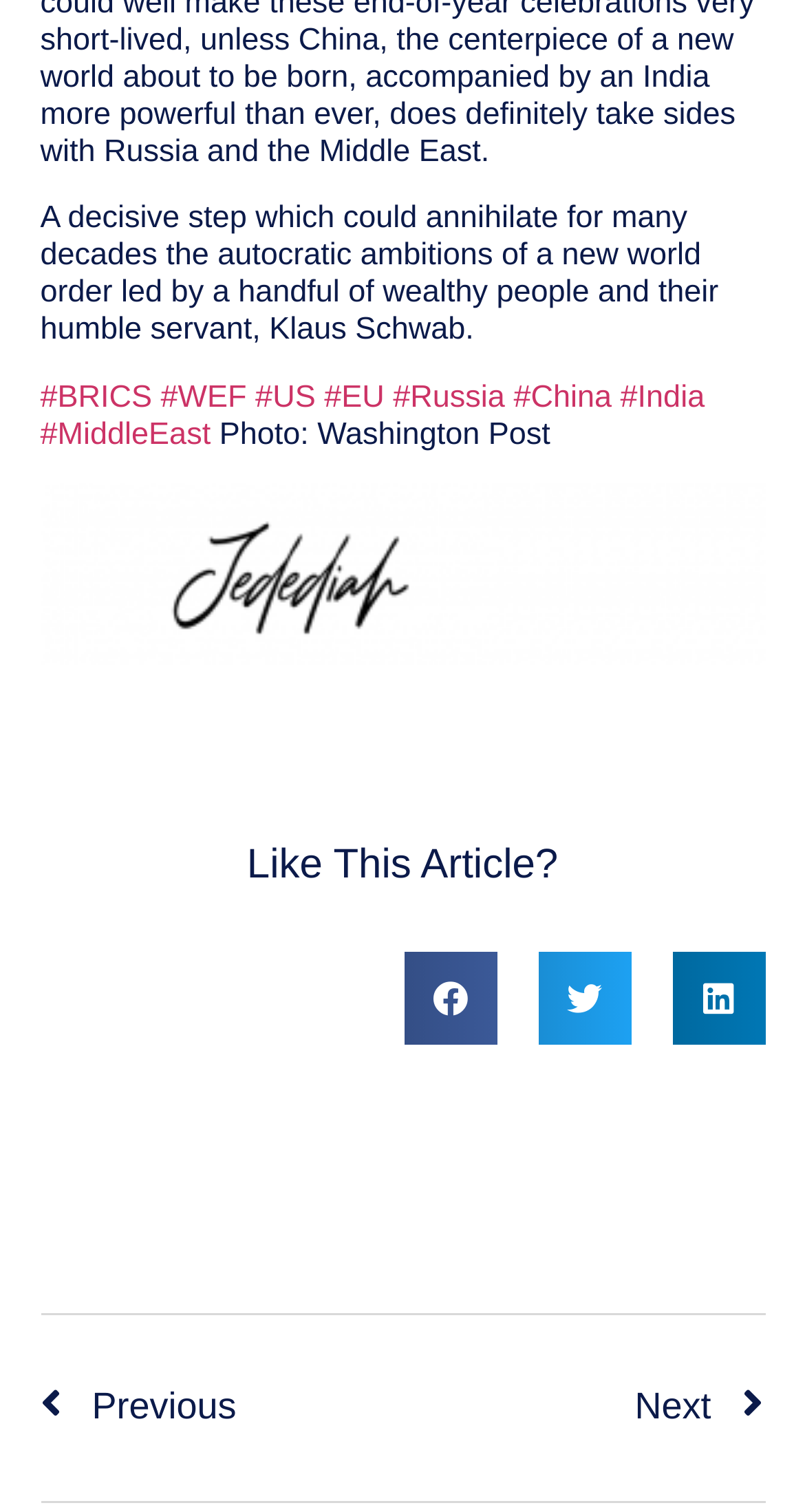Determine the bounding box coordinates for the area you should click to complete the following instruction: "Open Instagram".

None